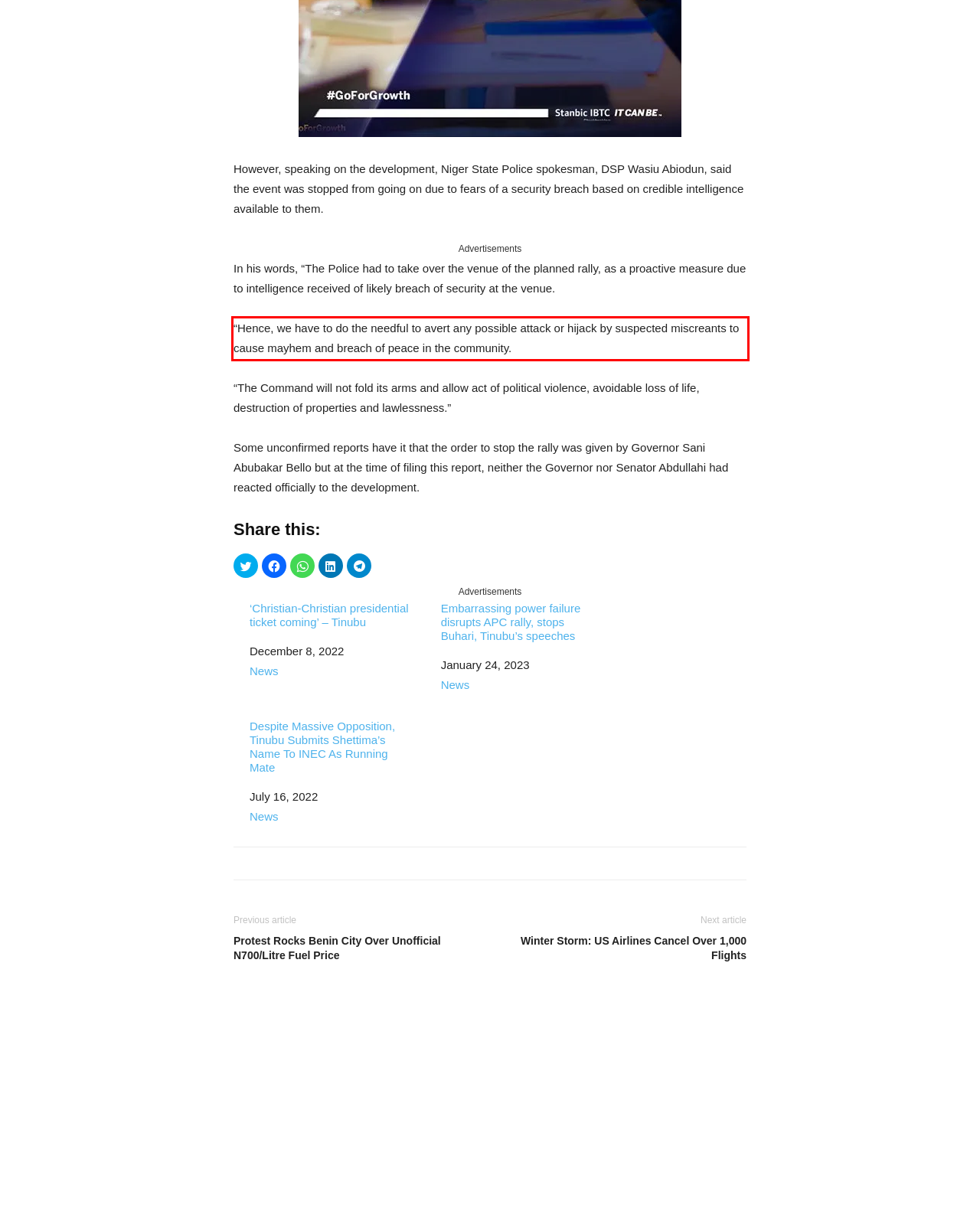Look at the screenshot of the webpage, locate the red rectangle bounding box, and generate the text content that it contains.

“Hence, we have to do the needful to avert any possible attack or hijack by suspected miscreants to cause mayhem and breach of peace in the community.